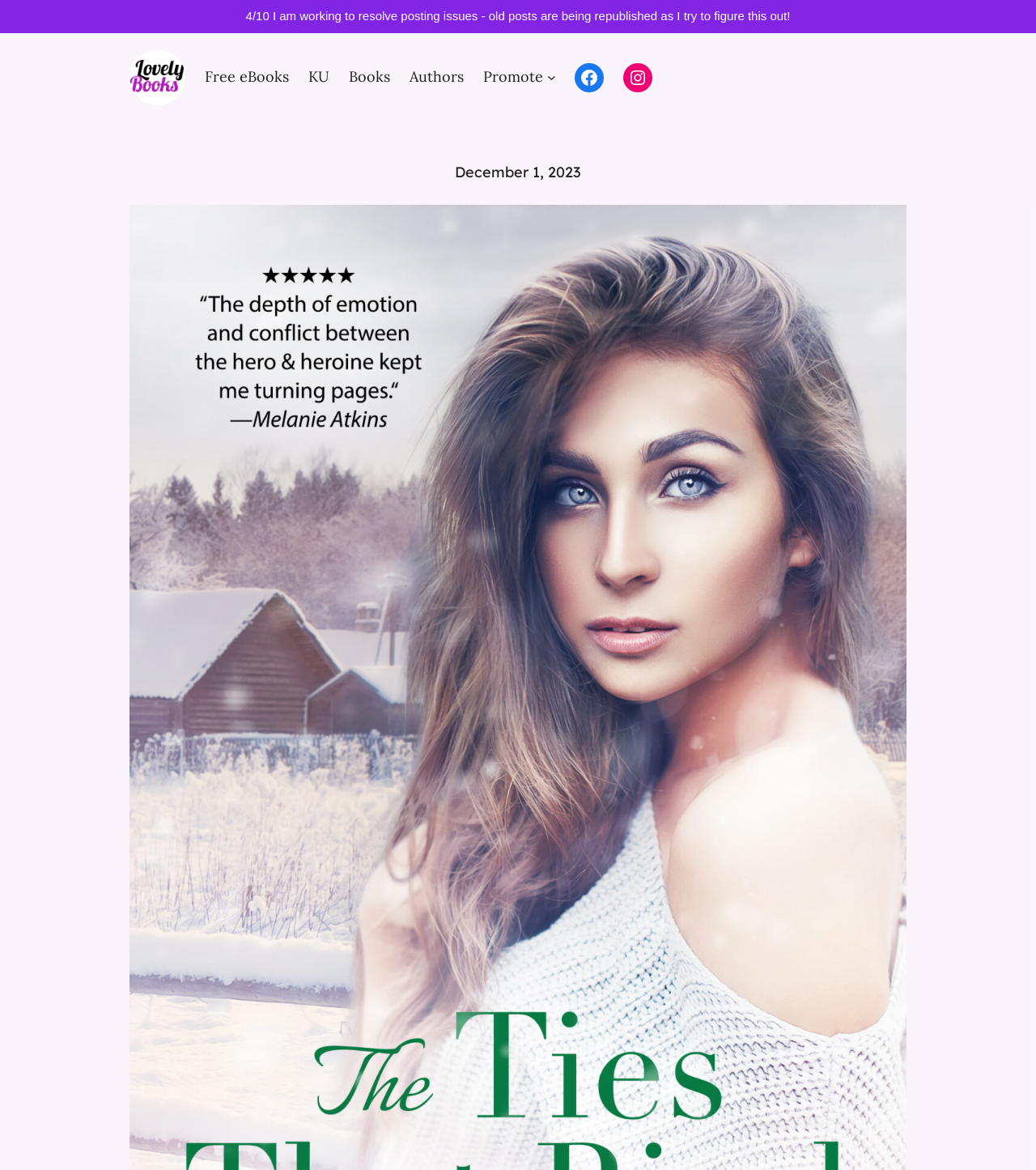Given the element description: "alt="Lovely Books"", predict the bounding box coordinates of this UI element. The coordinates must be four float numbers between 0 and 1, given as [left, top, right, bottom].

[0.125, 0.042, 0.179, 0.09]